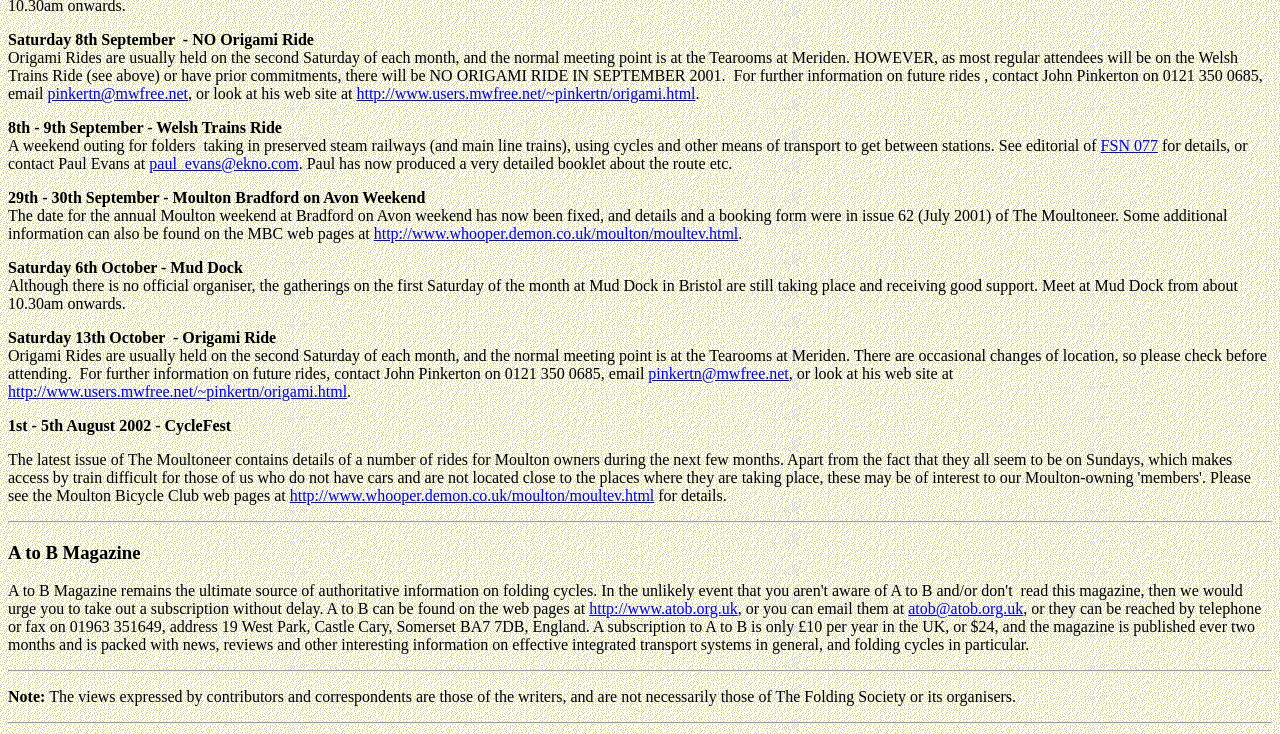Specify the bounding box coordinates of the area to click in order to follow the given instruction: "Contact John Pinkerton for further information on Origami Rides."

[0.037, 0.116, 0.147, 0.139]